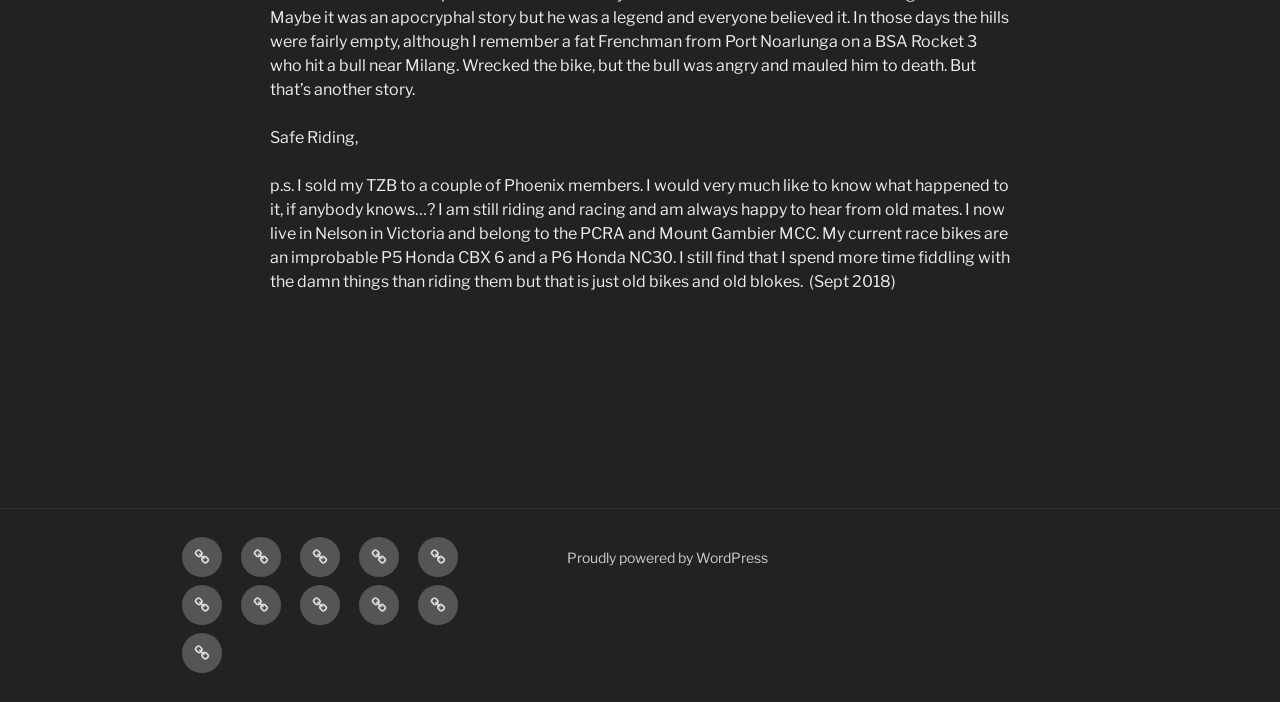How many links are in the footer social links menu? Using the information from the screenshot, answer with a single word or phrase.

12